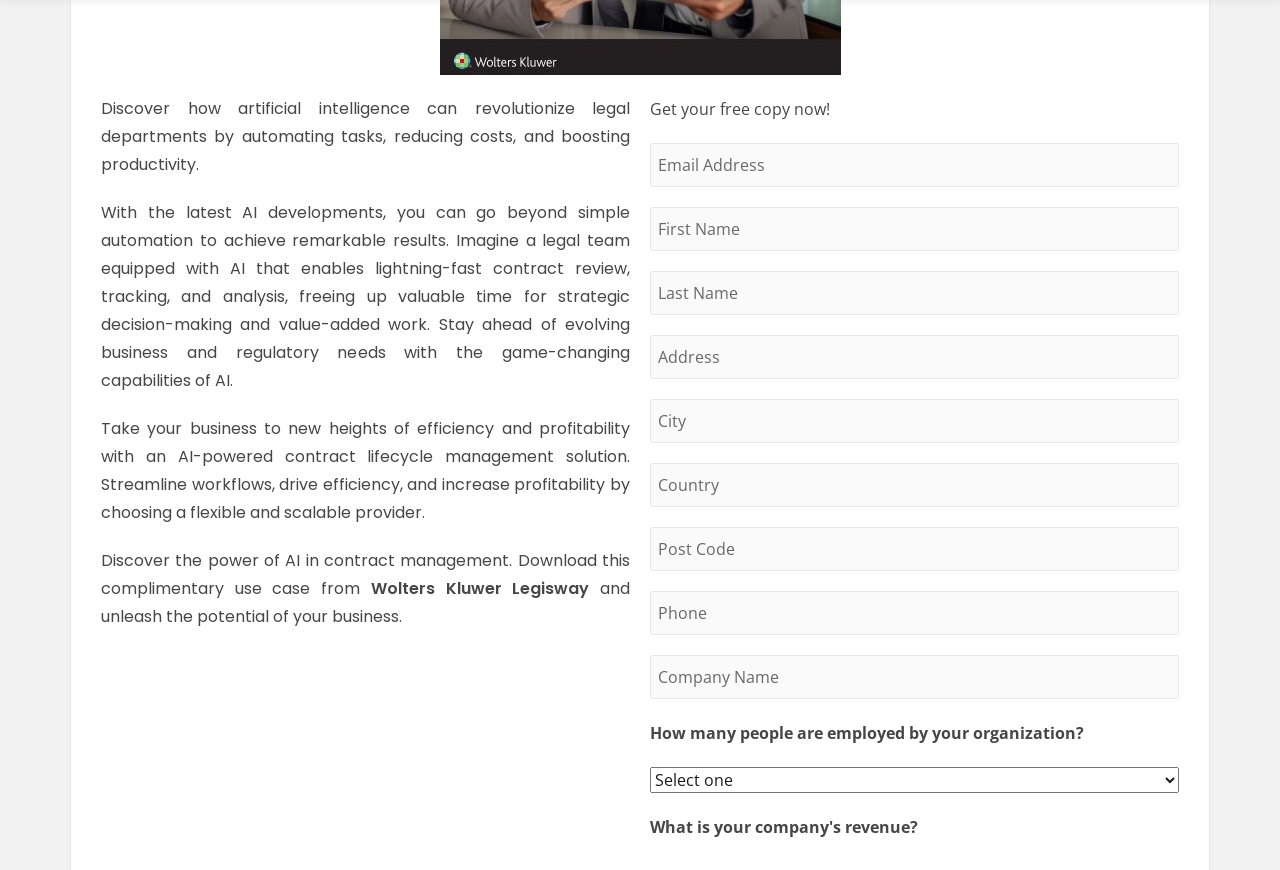From the webpage screenshot, predict the bounding box coordinates (top-left x, top-left y, bottom-right x, bottom-right y) for the UI element described here: name="text-10" placeholder="Last Name"

[0.508, 0.312, 0.921, 0.362]